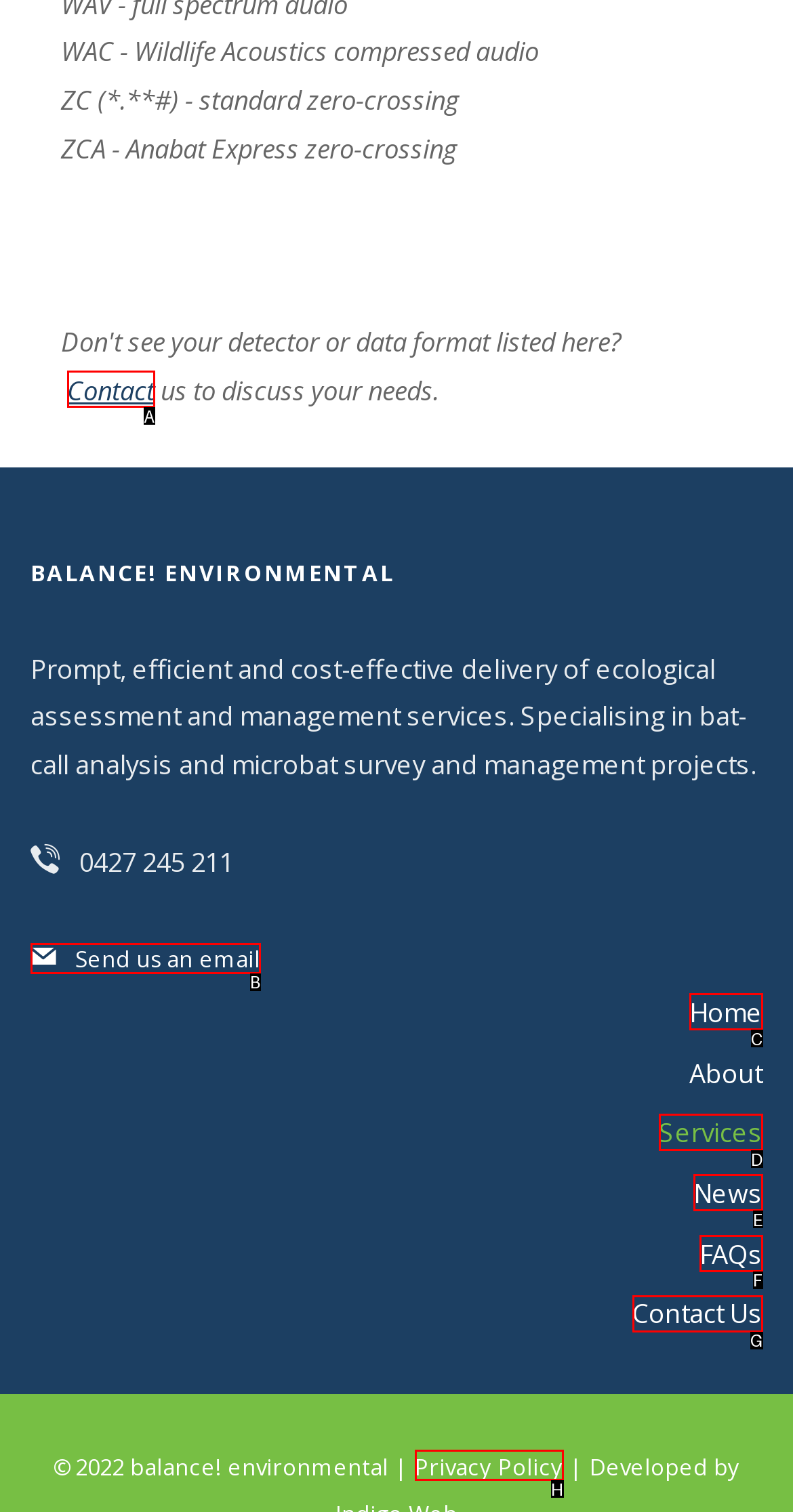Given the element description: Send us an email
Pick the letter of the correct option from the list.

B